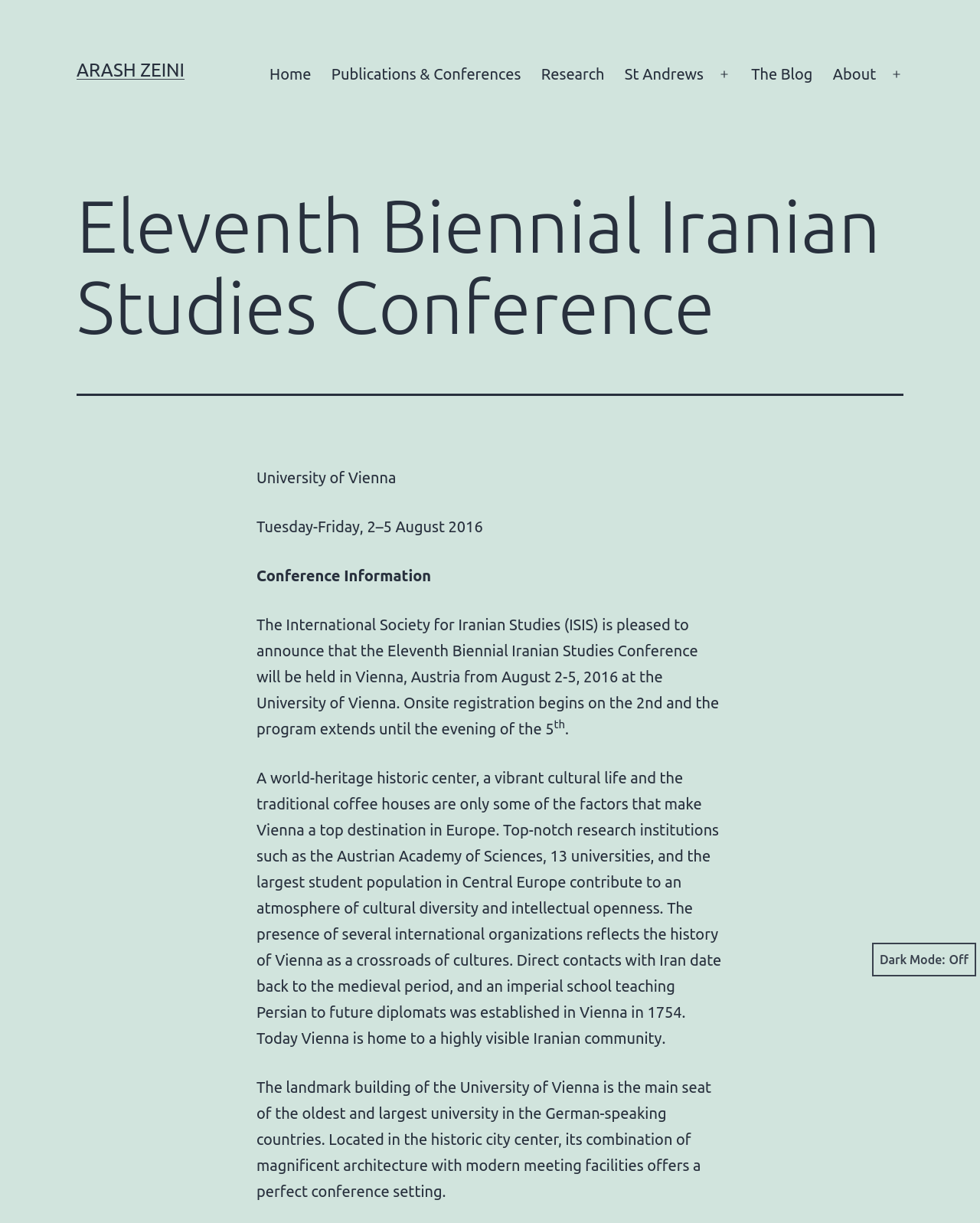Provide an in-depth description of the elements and layout of the webpage.

The webpage is about the Eleventh Biennial Iranian Studies Conference, which will be held at the University of Vienna from August 2-5, 2016. At the top left of the page, there is a link to the website of Arash Zeini. Below this link, there is a primary navigation menu that spans across the top of the page, containing links to various sections such as Home, Publications & Conferences, Research, St Andrews, The Blog, and About.

Below the navigation menu, there is a header section that takes up most of the width of the page. This section contains a heading that reads "Eleventh Biennial Iranian Studies Conference". 

Underneath the header section, there are several blocks of text that provide information about the conference. The first block of text indicates the location and dates of the conference. The second block of text provides a brief overview of the conference, including the onsite registration and program details. 

The third block of text describes Vienna as a top destination in Europe, highlighting its cultural diversity, intellectual openness, and historical connections with Iran. The fourth block of text describes the University of Vienna, the main seat of the conference, and its perfect conference setting.

At the bottom right of the page, there is a button to toggle Dark Mode.